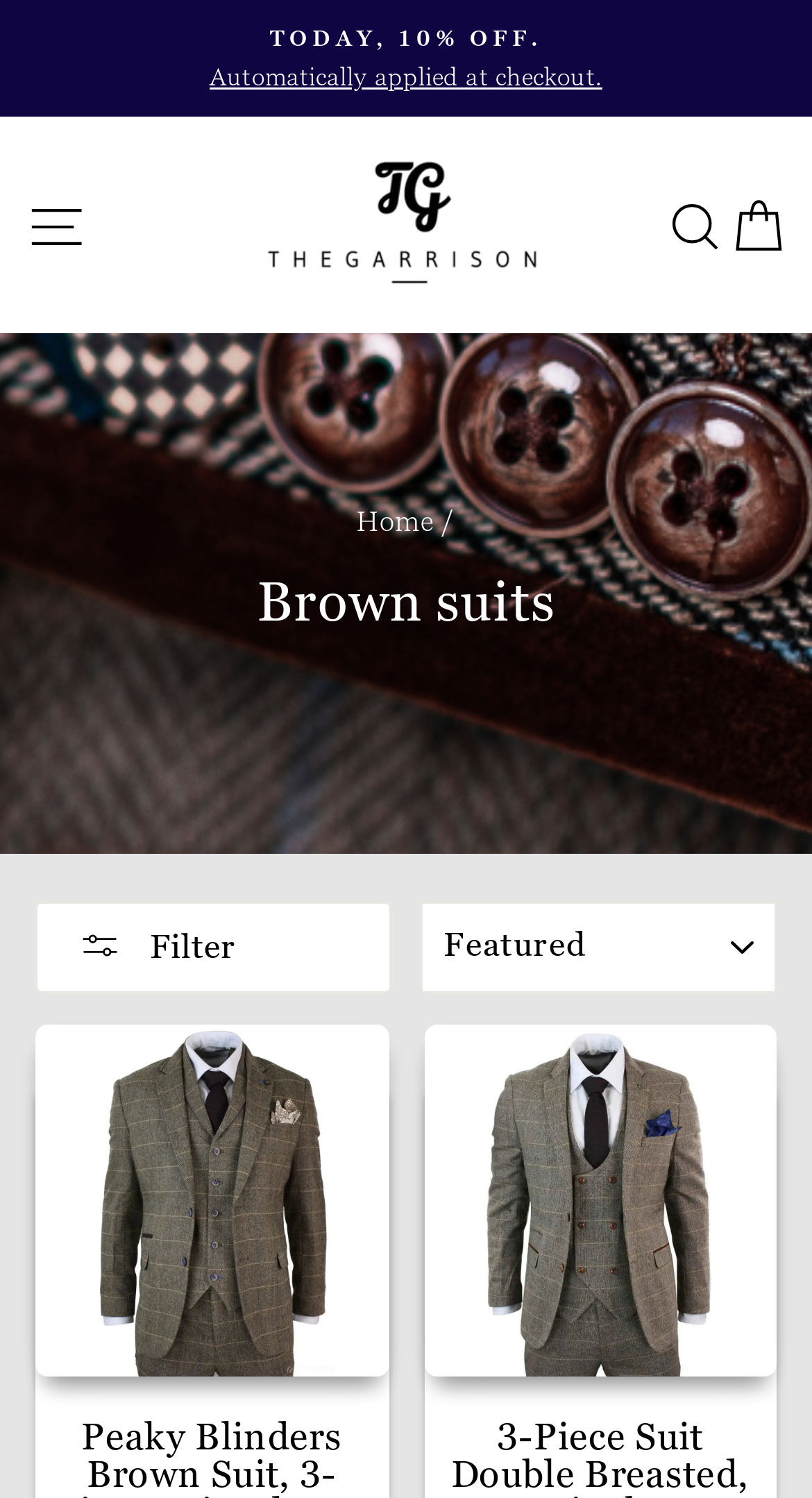Give a one-word or phrase response to the following question: What is the current sorting option?

SORT